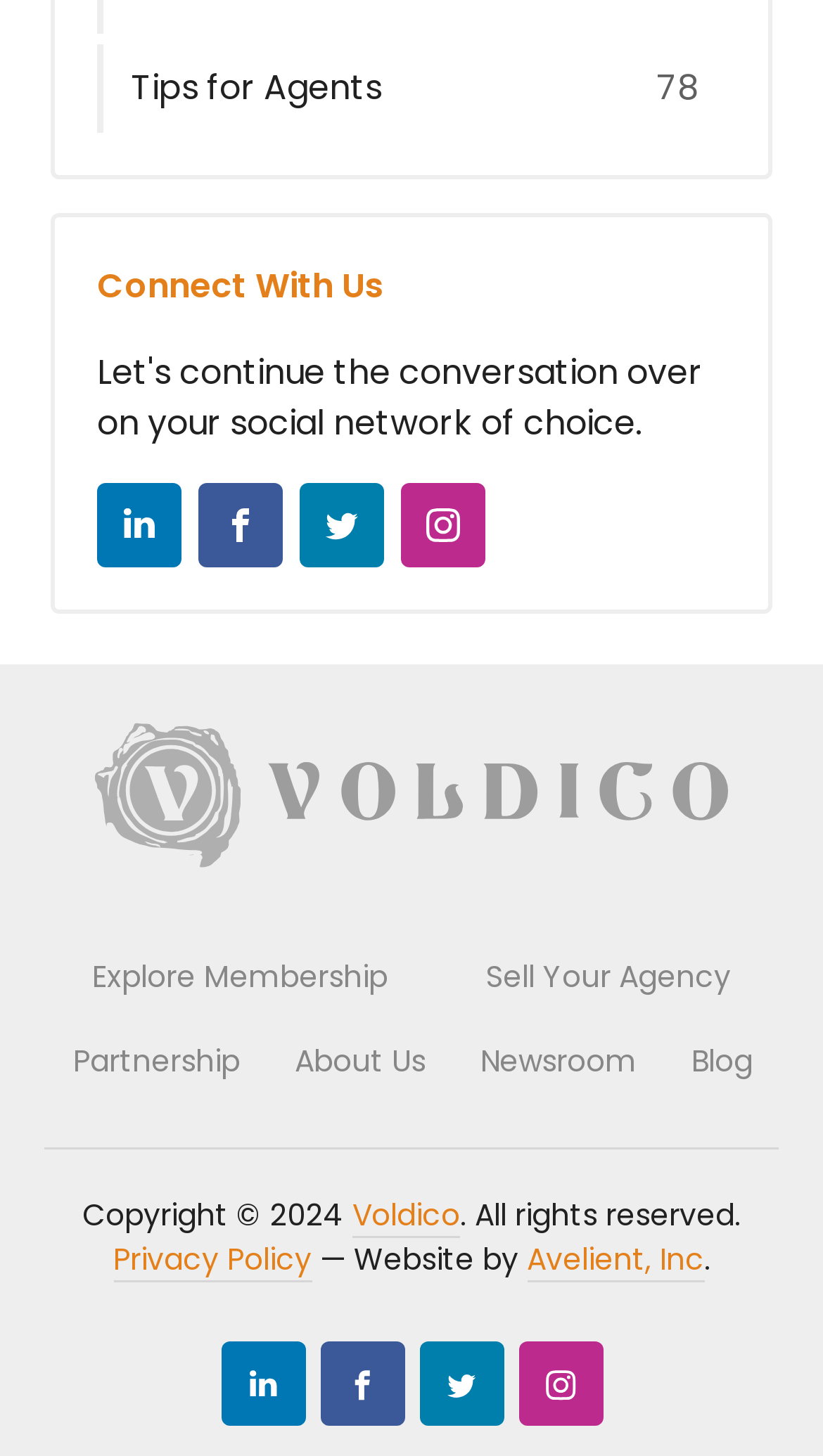Use a single word or phrase to answer the question:
What is the year of copyright?

2024